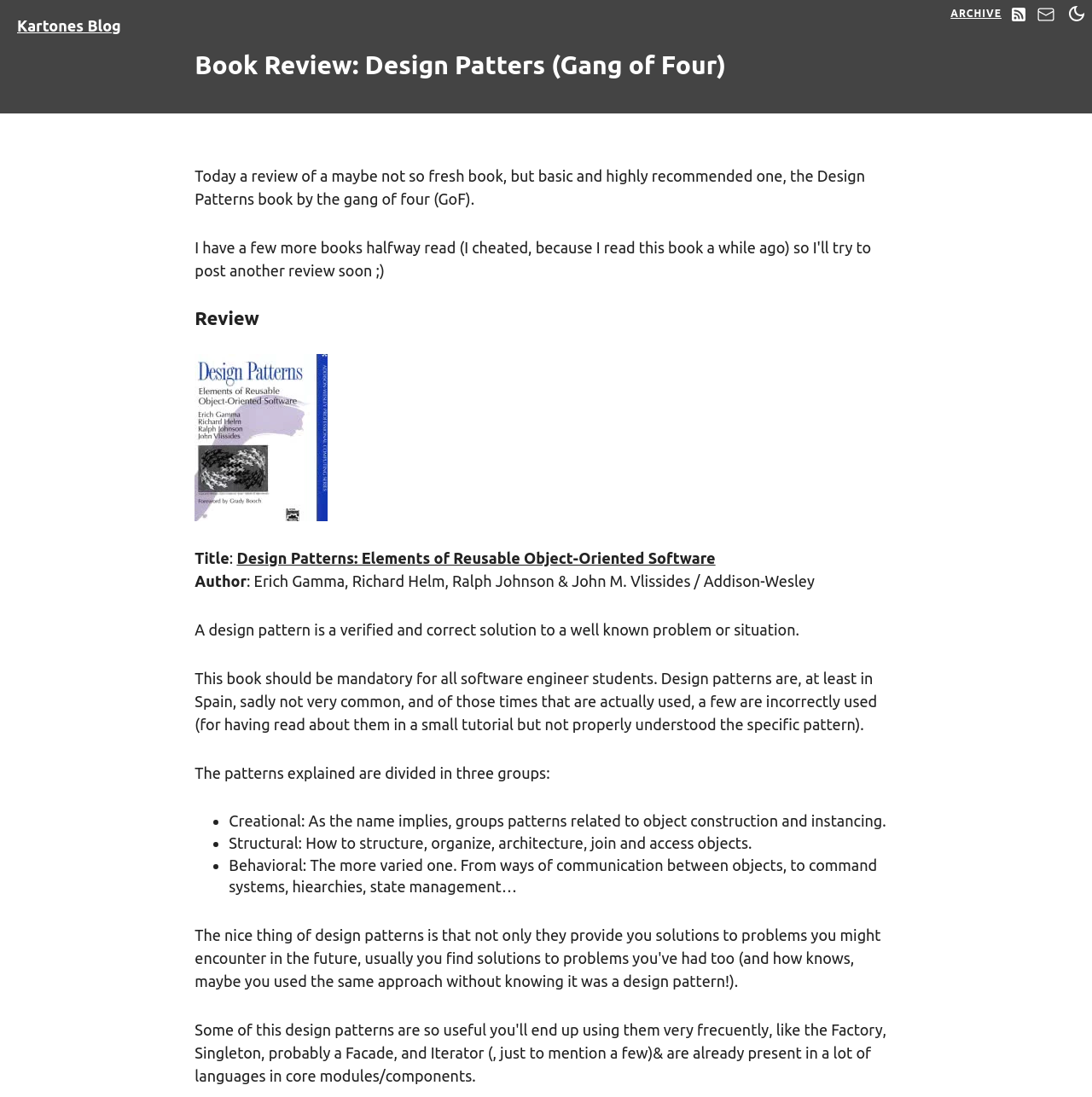Please provide a detailed answer to the question below by examining the image:
What is the purpose of the button on the top-right corner?

I found the answer by looking at the button's description, which indicates its purpose.